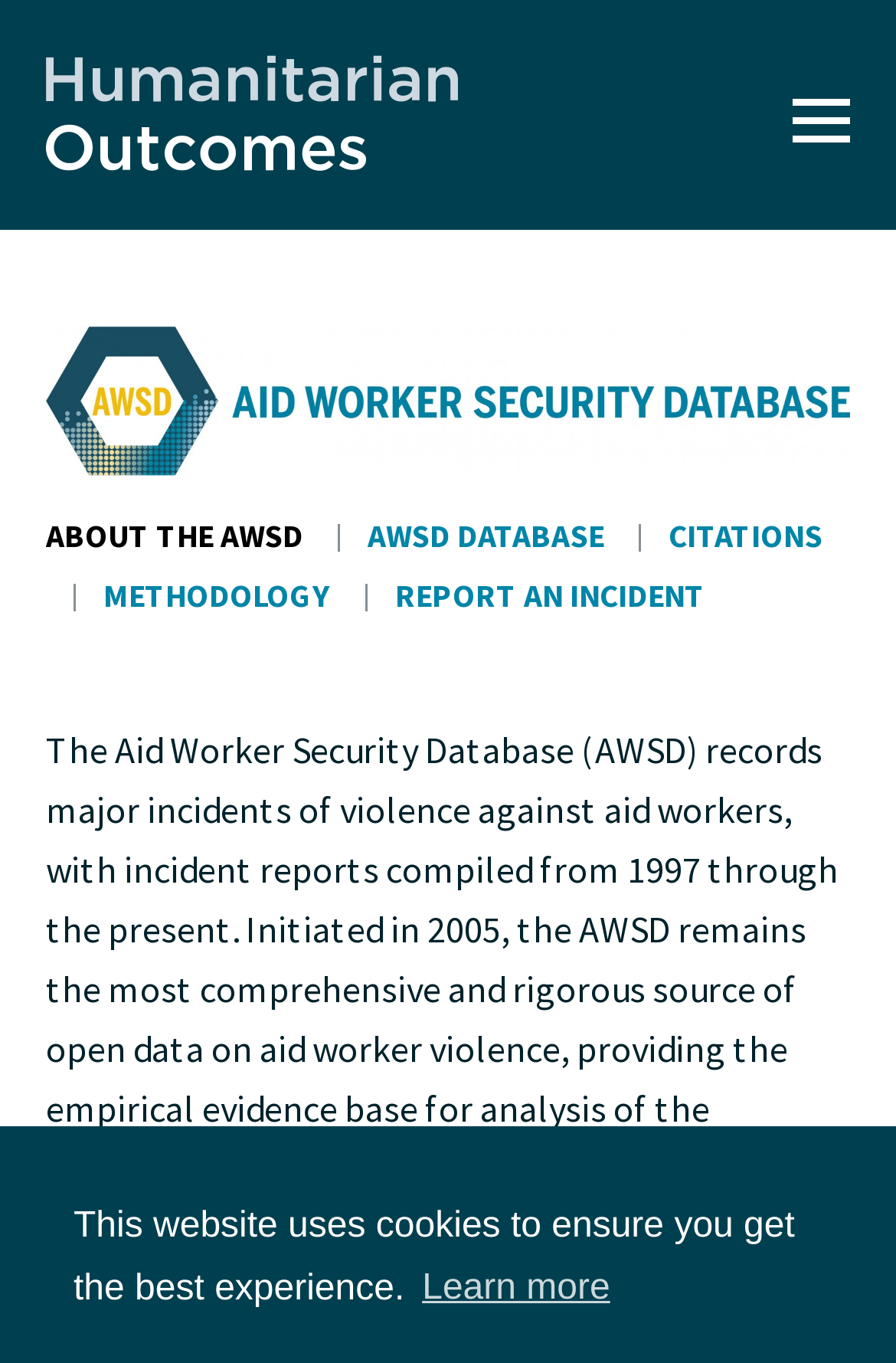Based on the element description: "AWSD Database", identify the UI element and provide its bounding box coordinates. Use four float numbers between 0 and 1, [left, top, right, bottom].

[0.41, 0.378, 0.674, 0.409]